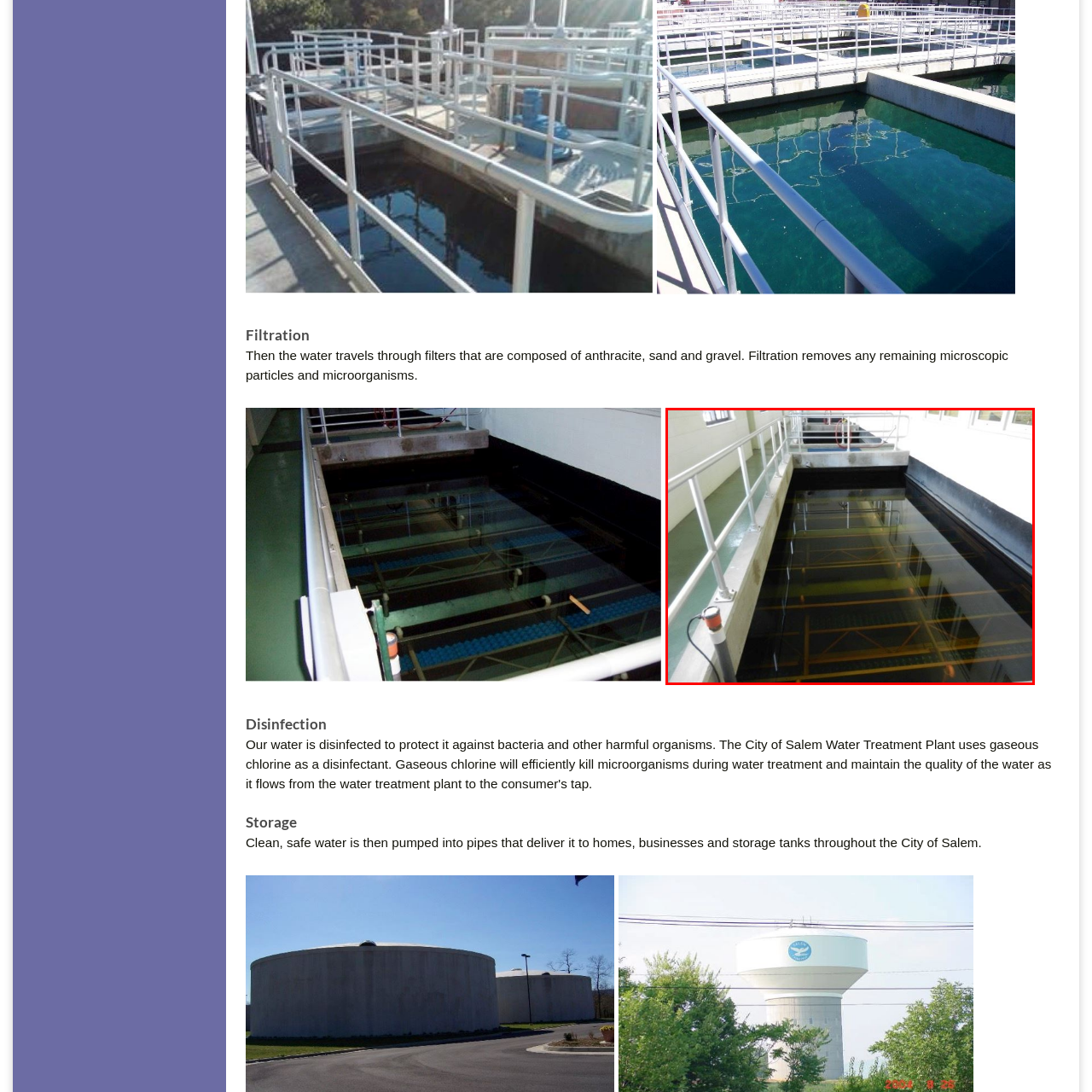Detail the visual elements present in the red-framed section of the image.

The image depicts a filtration system at a water treatment facility, highlighting a water reservoir where the purification process takes place. The setup features a rectangular basin filled with water that appears to be dark due to depth or sediment below the surface. Above the water, metal railings provide safety for personnel working in the vicinity. The facility is designed for effective filtration, which involves passing the water through multiple layers comprising anthracite, sand, and gravel. This essential process removes microscopic particles and microorganisms, ensuring the delivered water is clean and safe for consumption and distribution. The setup reflects industrial design, emphasizing functionality and safety in handling water treatment processes.